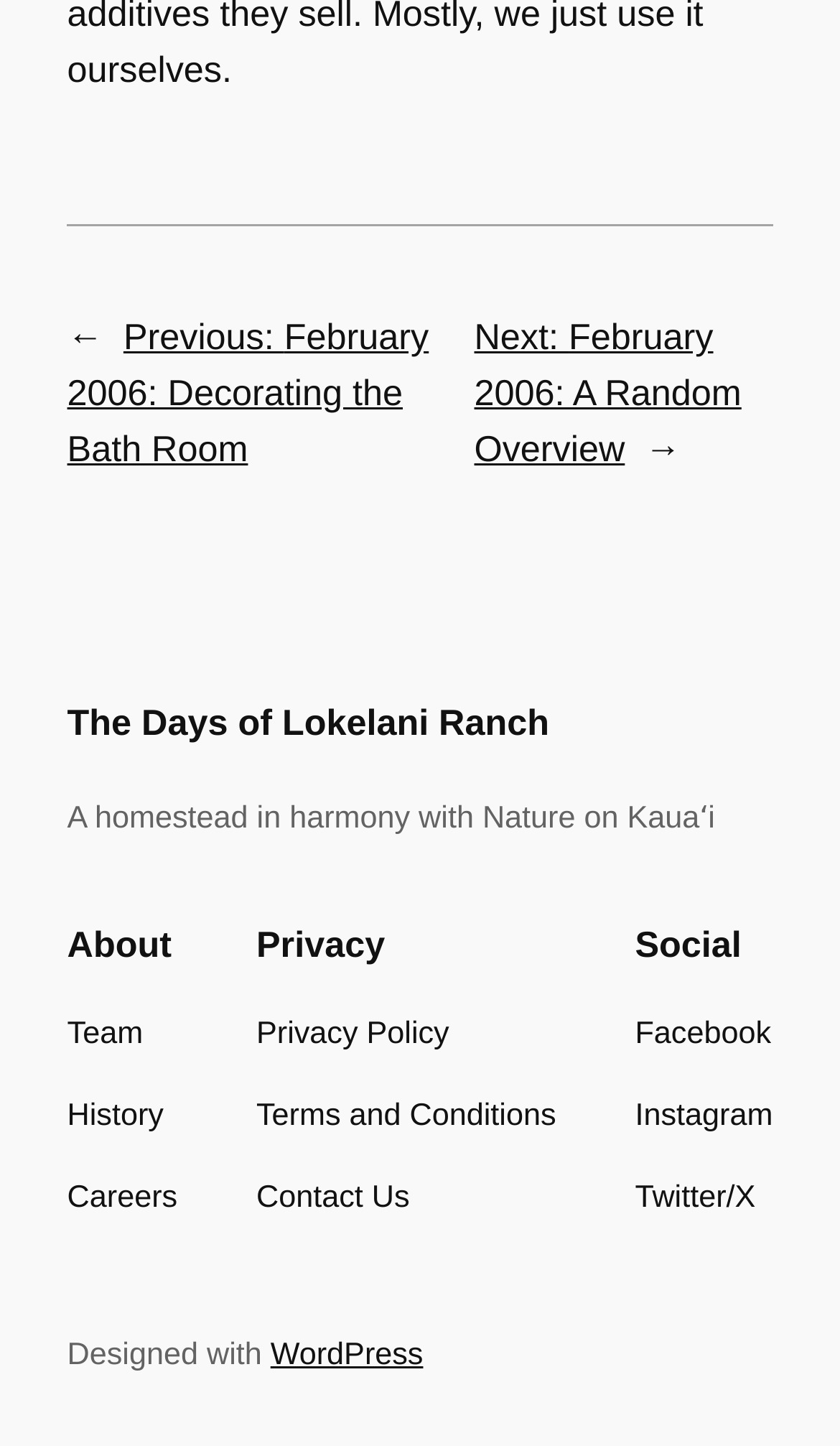Can you specify the bounding box coordinates of the area that needs to be clicked to fulfill the following instruction: "go to previous posts"?

[0.08, 0.219, 0.51, 0.325]